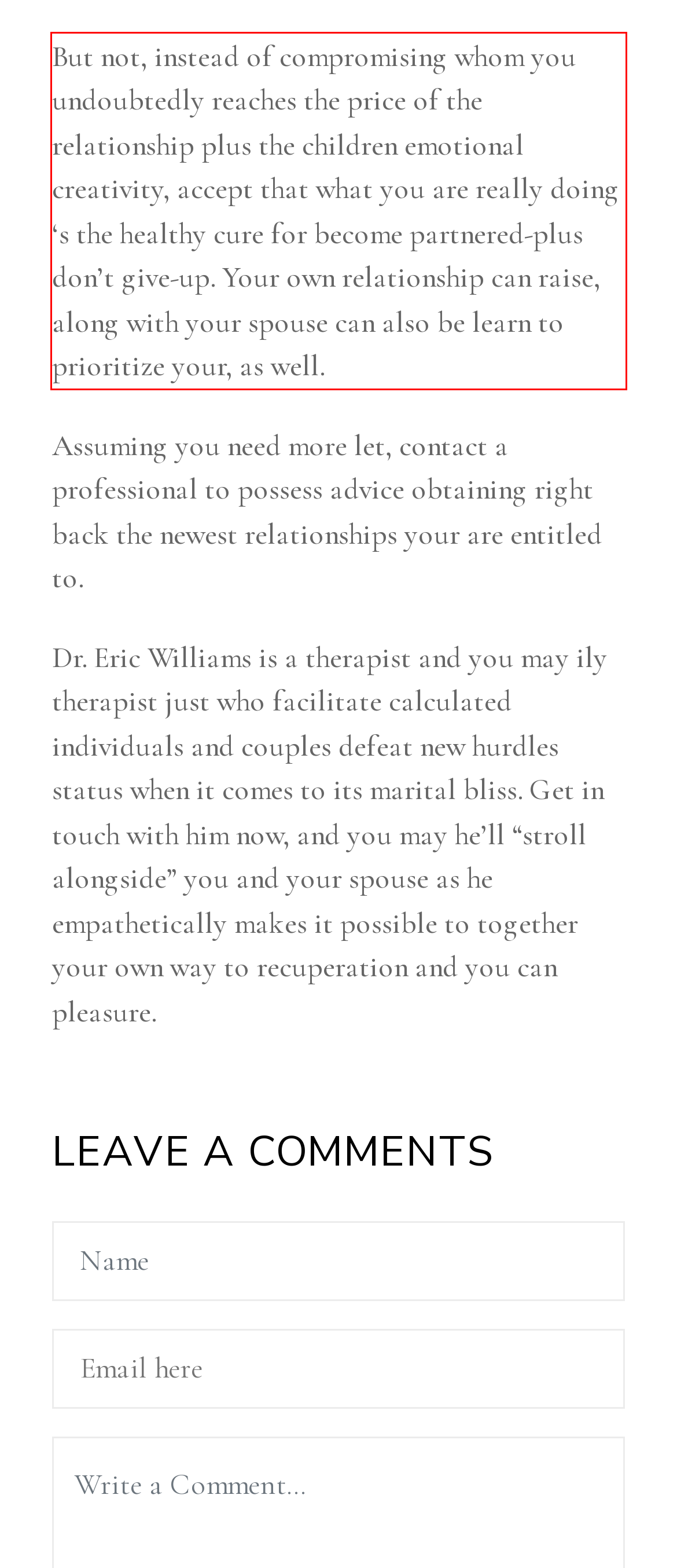Extract and provide the text found inside the red rectangle in the screenshot of the webpage.

But not, instead of compromising whom you undoubtedly reaches the price of the relationship plus the children emotional creativity, accept that what you are really doing ‘s the healthy cure for become partnered-plus don’t give-up. Your own relationship can raise, along with your spouse can also be learn to prioritize your, as well.